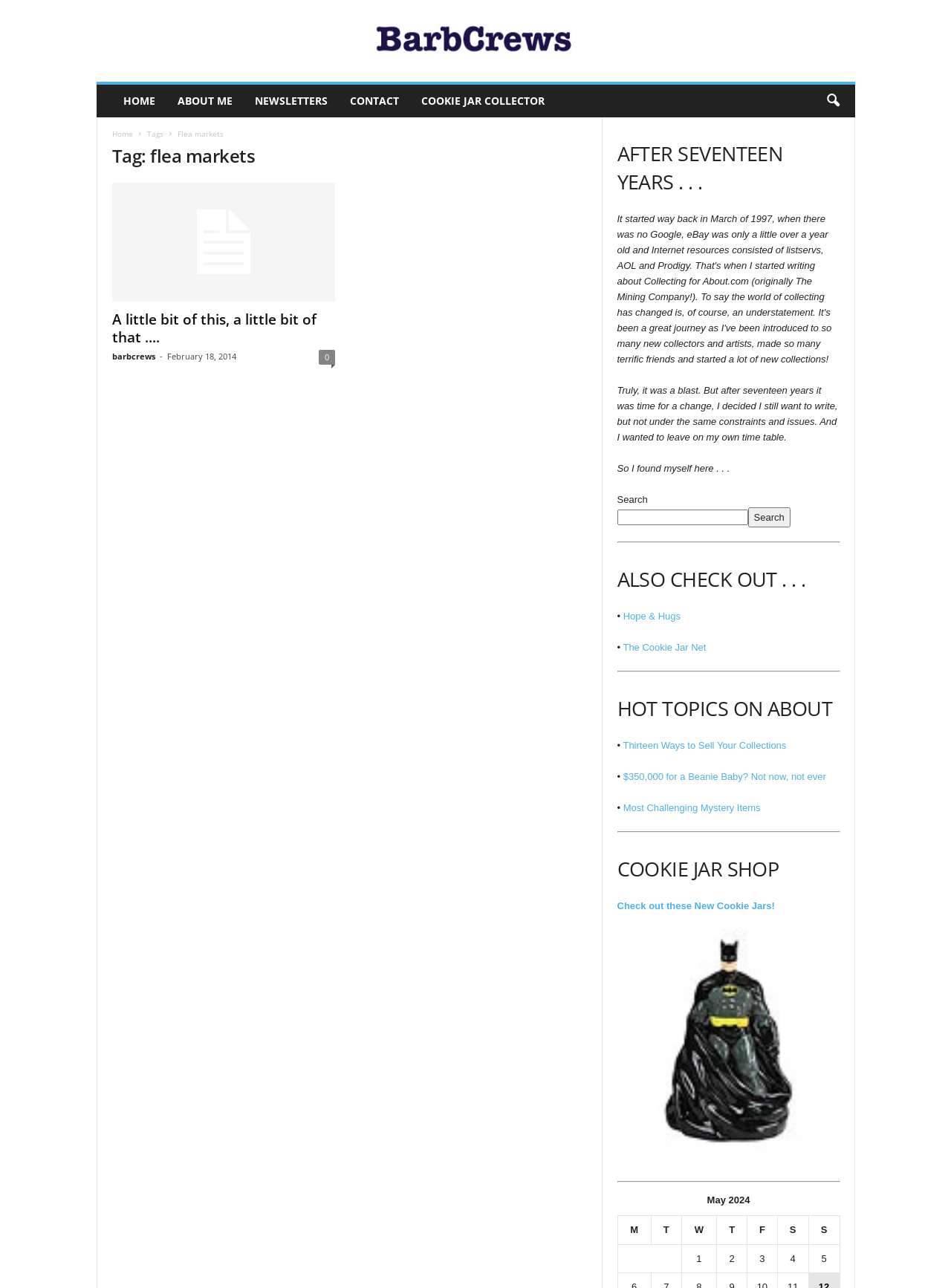Provide the bounding box coordinates of the area you need to click to execute the following instruction: "Click on the 'HOME' link".

[0.118, 0.066, 0.175, 0.091]